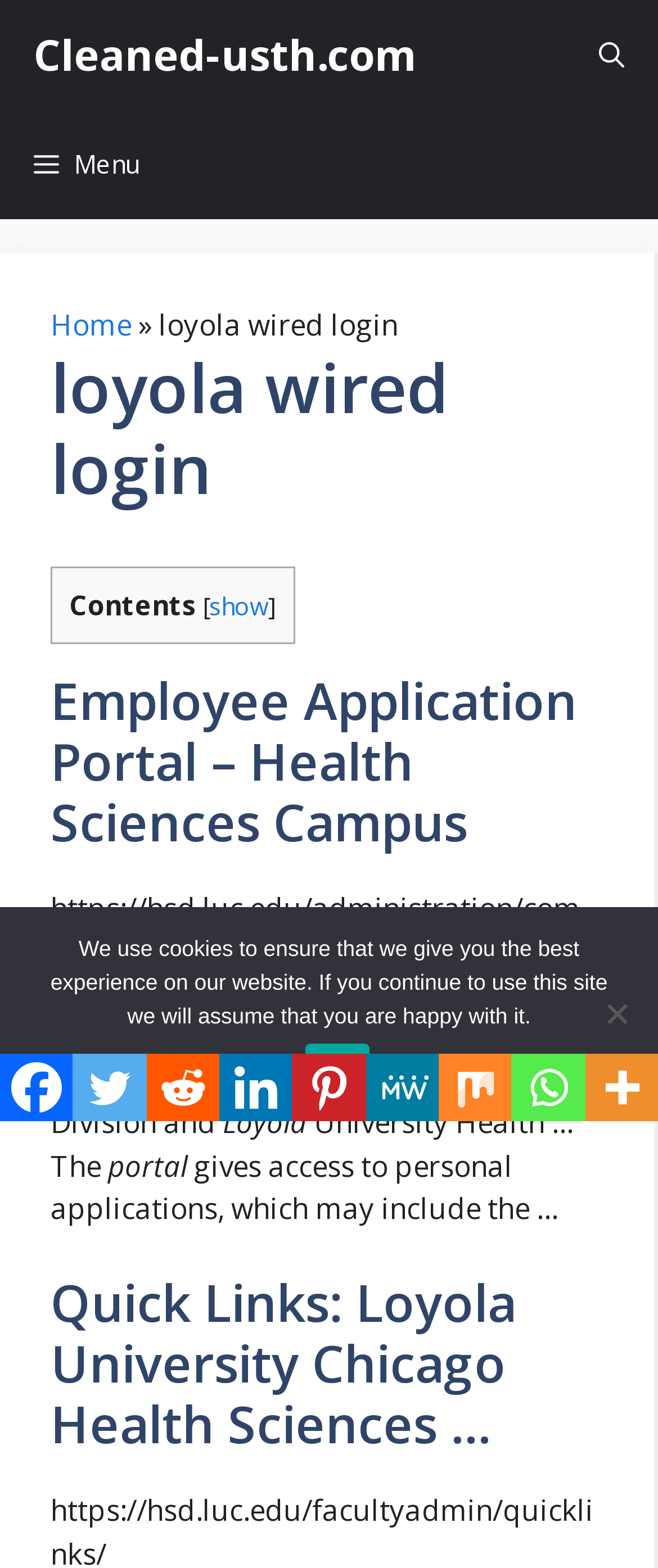What is the name of the university?
Based on the screenshot, answer the question with a single word or phrase.

Loyola University Chicago